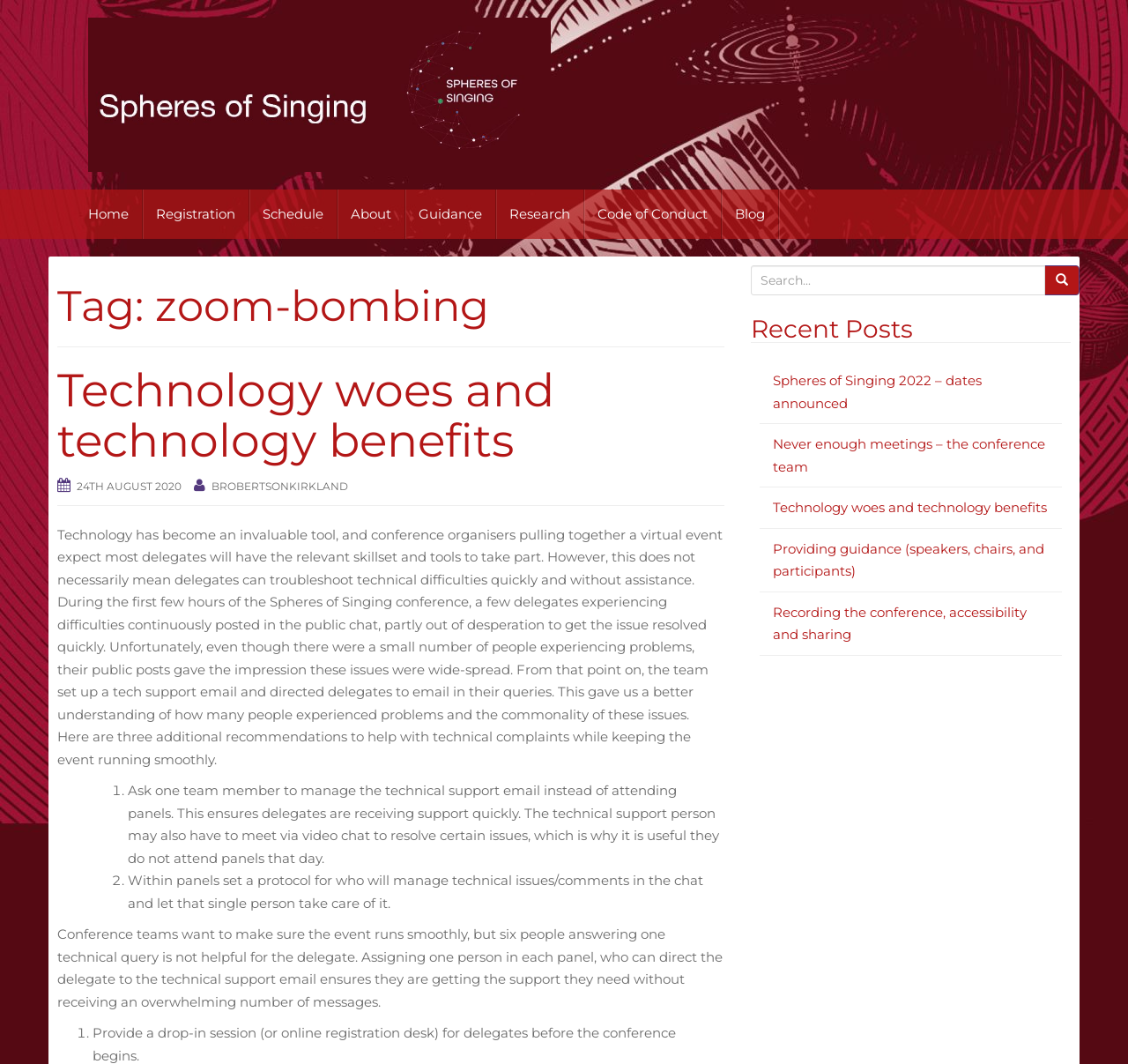Using the elements shown in the image, answer the question comprehensively: What is the purpose of the drop-in session?

The purpose of the drop-in session can be understood from the text 'Provide a drop-in session (or online registration desk) for delegates before the conference begins.' which suggests that the drop-in session is used to provide technical support to delegates before the conference begins.